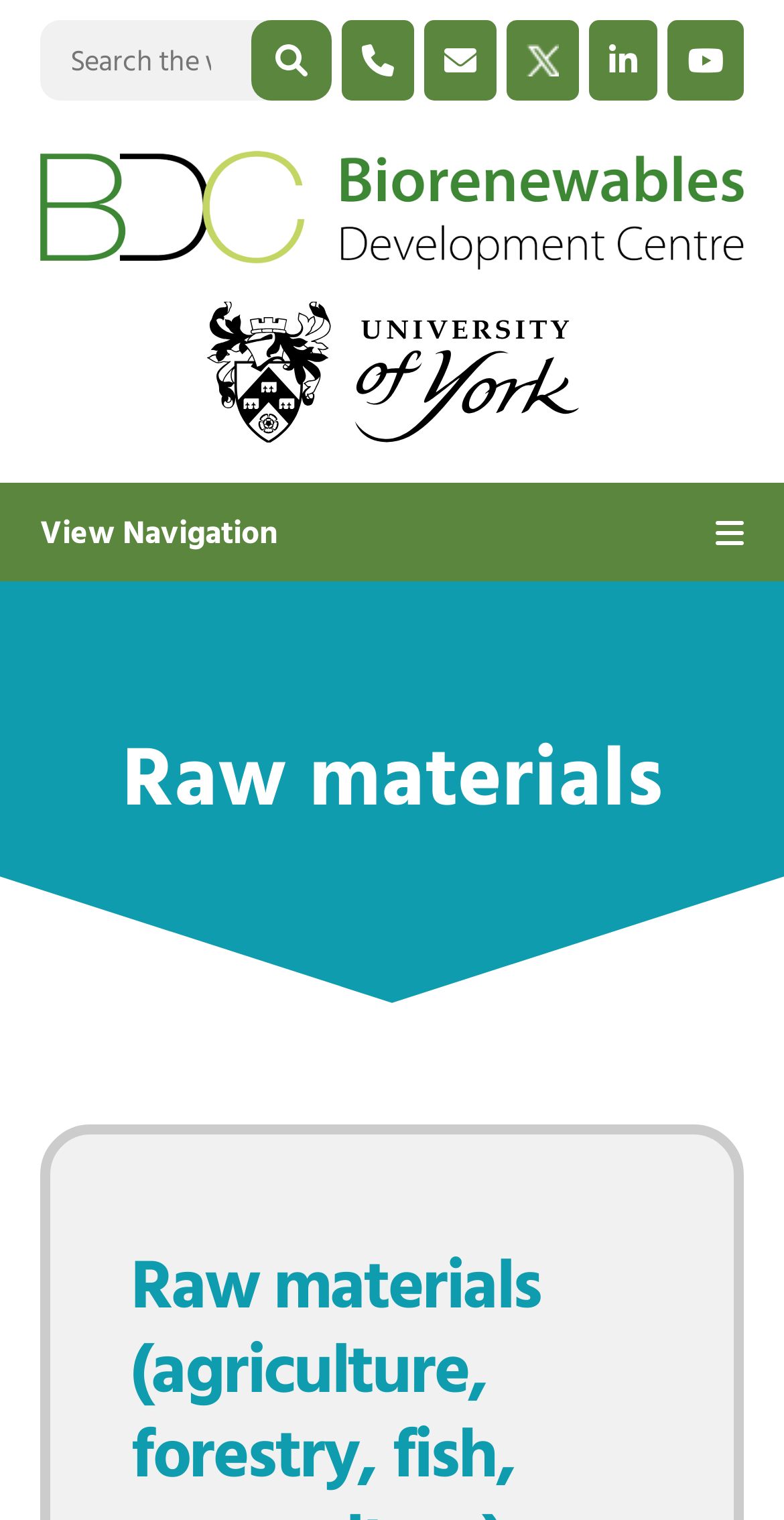Please determine the bounding box coordinates of the element to click in order to execute the following instruction: "Search the website". The coordinates should be four float numbers between 0 and 1, specified as [left, top, right, bottom].

[0.051, 0.013, 0.423, 0.066]